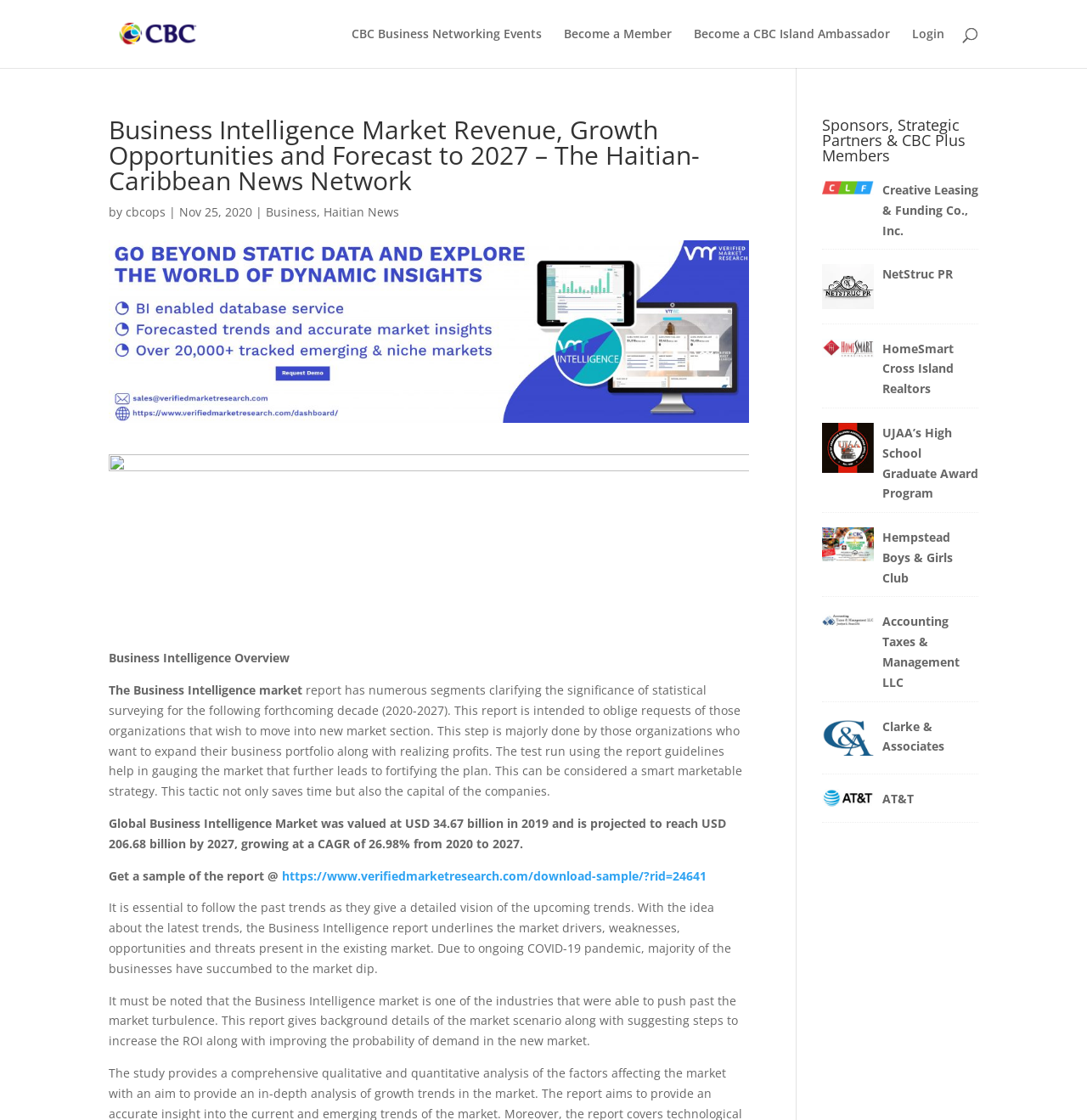What is the purpose of the report mentioned on this webpage?
Please ensure your answer is as detailed and informative as possible.

The report is intended to help businesses move into new market segments, expand their business portfolio, and realize profits. It provides a detailed vision of the upcoming trends and suggests steps to increase ROI and improve the probability of demand in the new market.